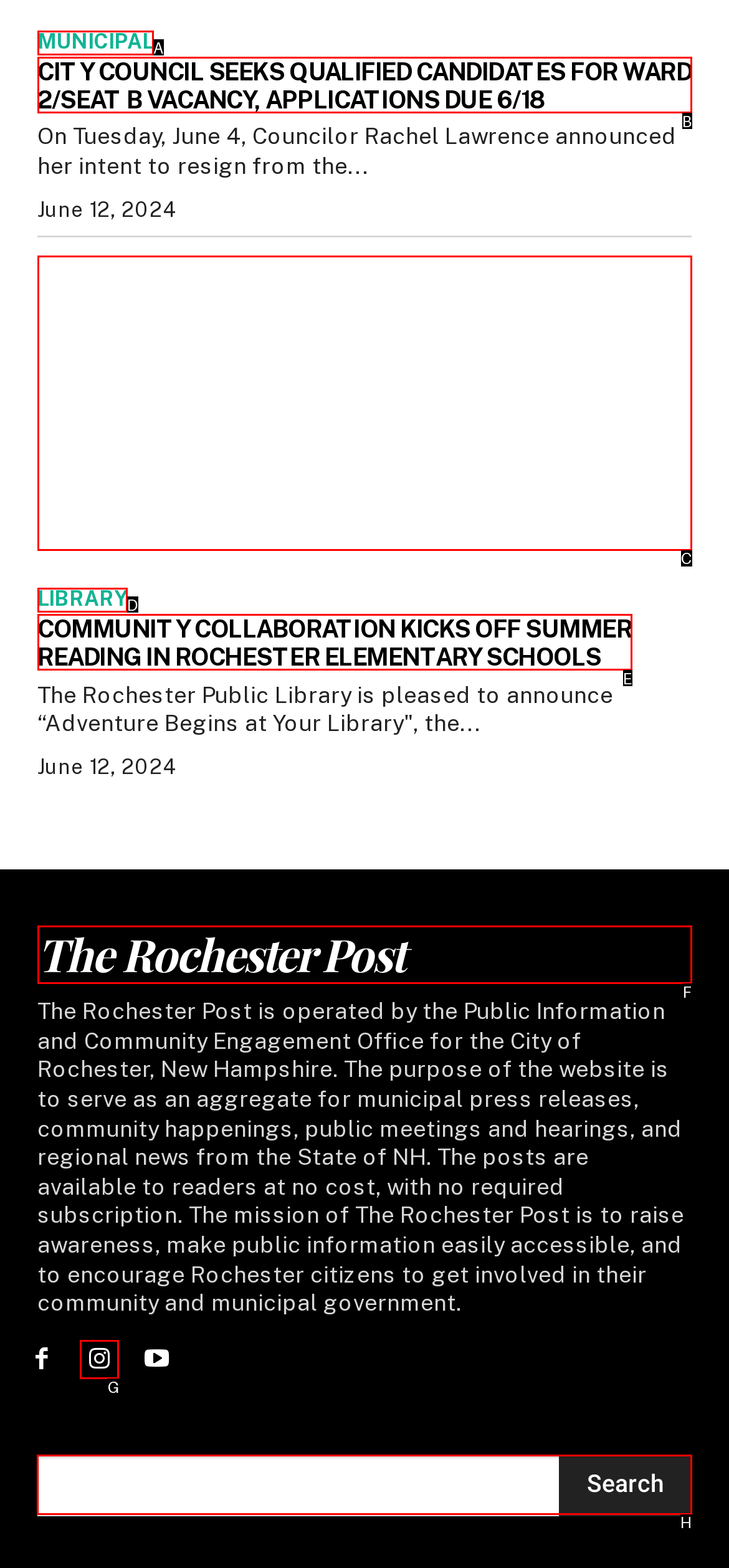Select the appropriate HTML element to click on to finish the task: Search for something.
Answer with the letter corresponding to the selected option.

H